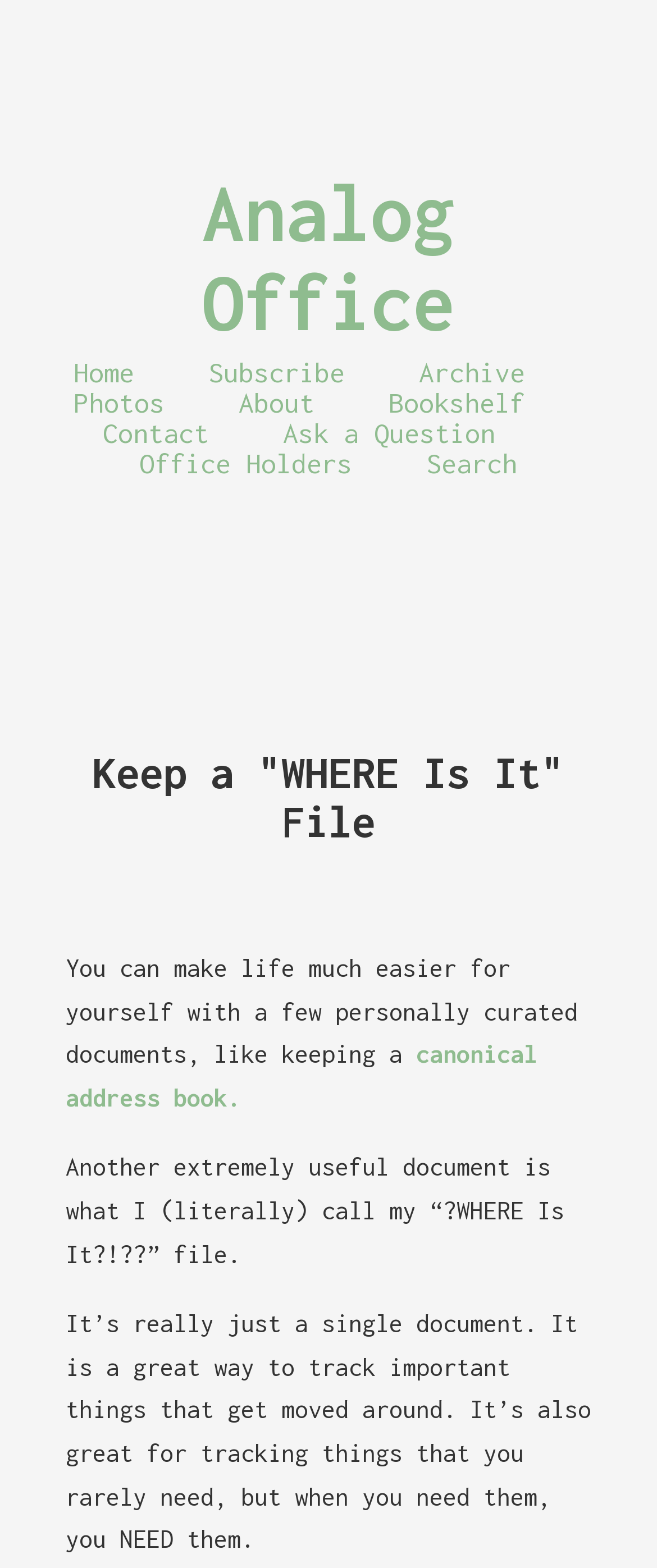Please specify the bounding box coordinates of the clickable region to carry out the following instruction: "learn about the 'WHERE Is It' file". The coordinates should be four float numbers between 0 and 1, in the format [left, top, right, bottom].

[0.1, 0.735, 0.859, 0.808]